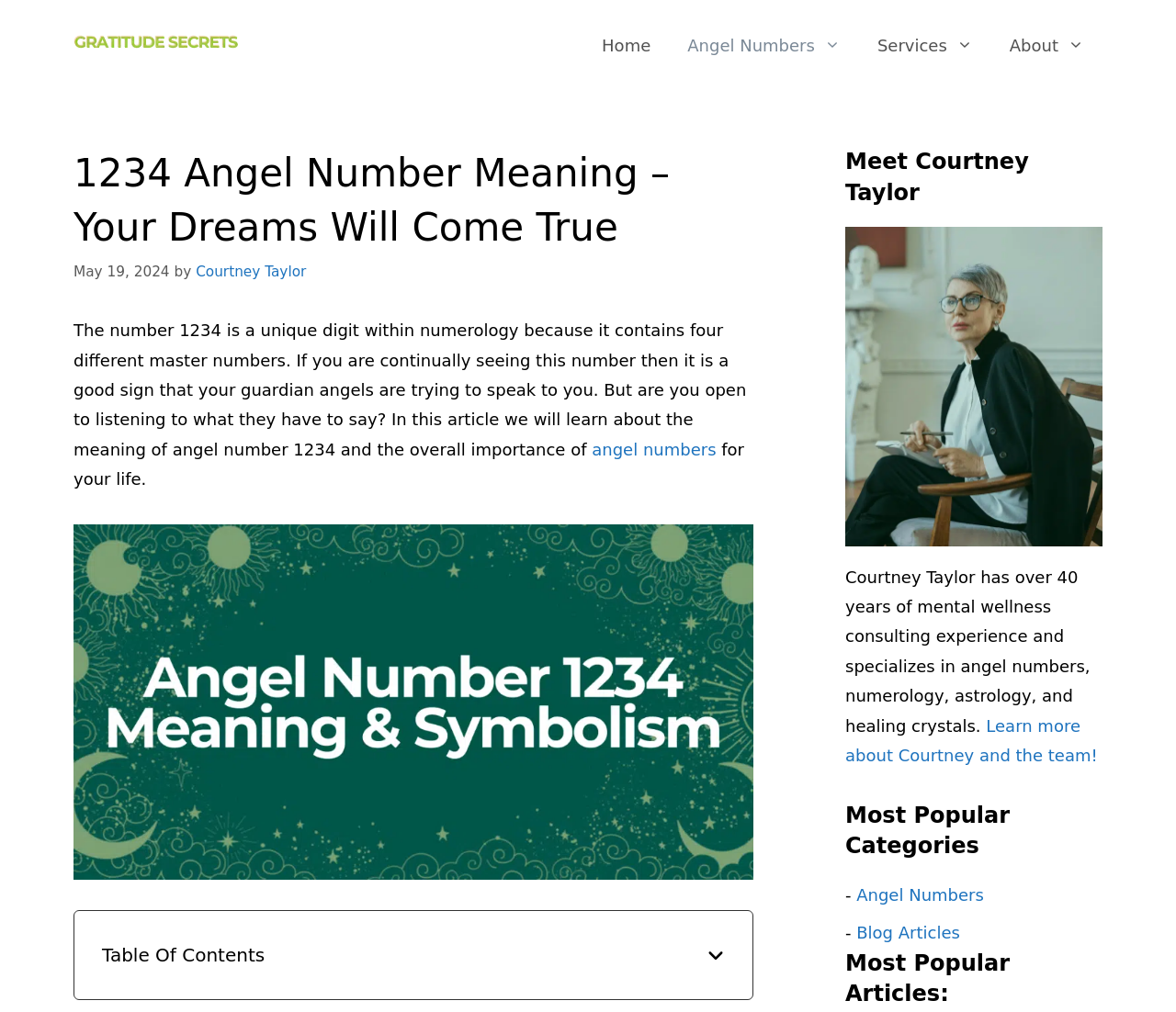Using the webpage screenshot, find the UI element described by title="Gratitude Secrets". Provide the bounding box coordinates in the format (top-left x, top-left y, bottom-right x, bottom-right y), ensuring all values are floating point numbers between 0 and 1.

[0.062, 0.034, 0.203, 0.054]